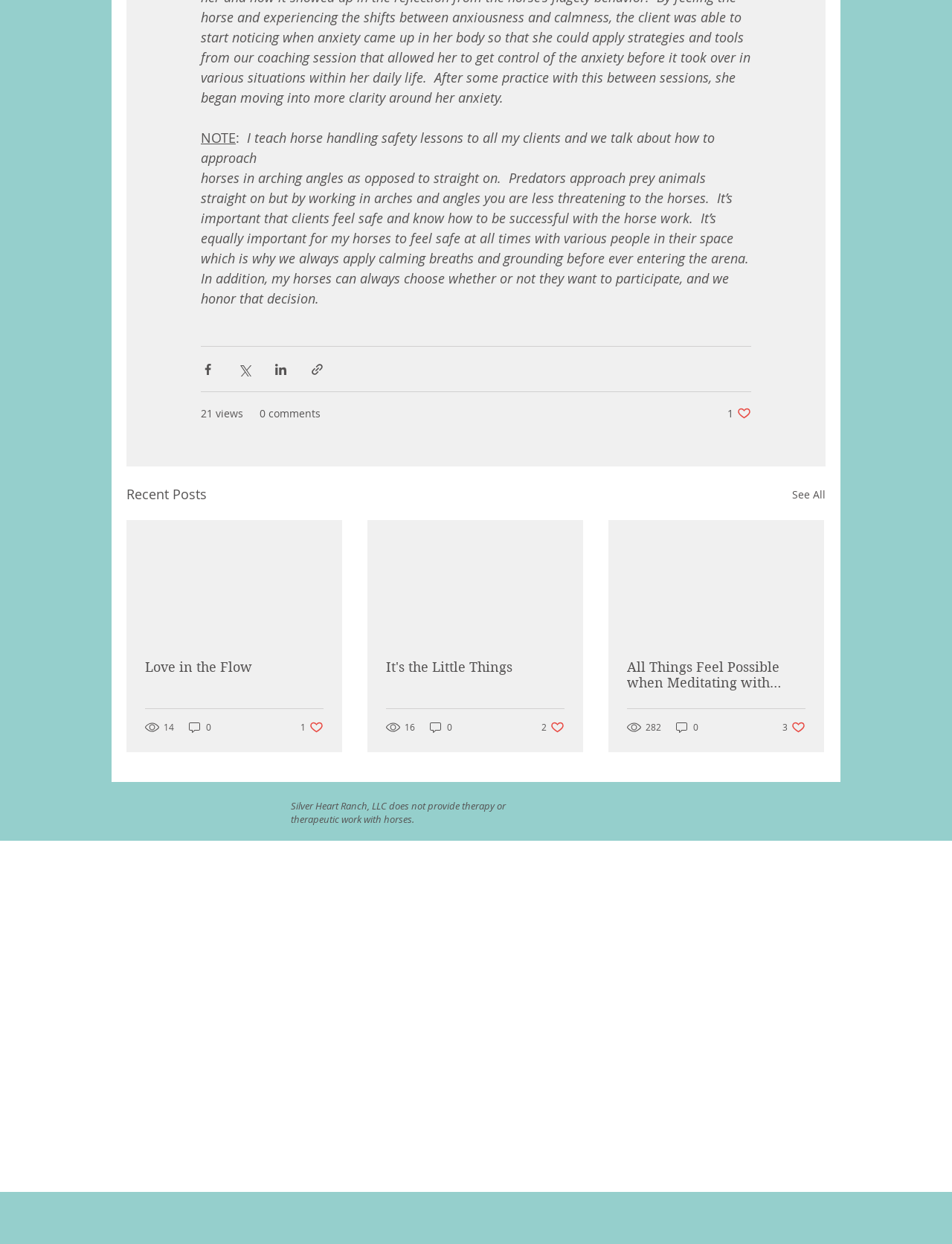Using the element description: "parent_node: Name * name="author"", determine the bounding box coordinates for the specified UI element. The coordinates should be four float numbers between 0 and 1, [left, top, right, bottom].

None